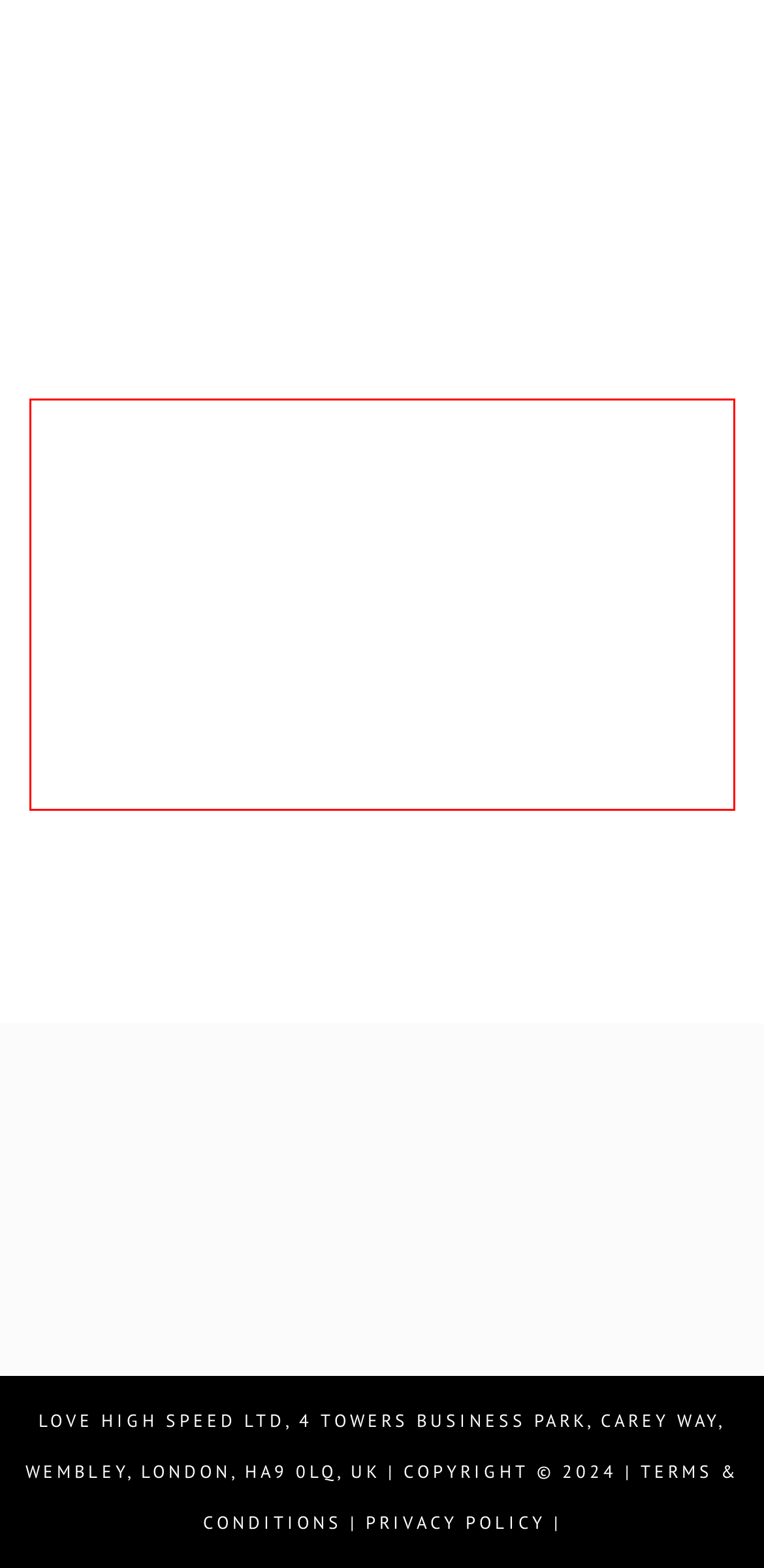Identify the text within the red bounding box on the webpage screenshot and generate the extracted text content.

With a vast inventory of cameras and a extensive infrastructure for equipment support, we can cater for multiple shoots at any one time. Backup cameras are available at short notice should any unlikely technical issues arise, and we have highly skilled engineers at our disposal for camera maintenance and custom engineering. With over 10-years specialising with Phantom cameras, support and experience from Love High Speed is unrivalled.